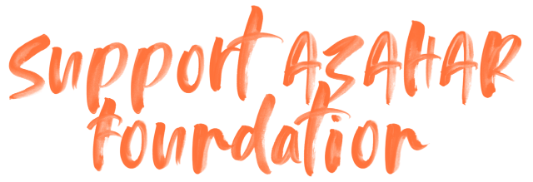Offer a detailed narrative of the scene depicted in the image.

The image features the vibrant and encouraging phrase "support AZAHAR Foundation" rendered in expressive brush-style typography. The combination of orange hues against a white background creates a visually striking impact, emphasizing the warmth and urgency of the message. This call to action aligns with the mission of the AZAHAR Foundation, which is dedicated to promoting peace and development in conflict and post-conflict societies. The phrase serves not only as an appeal for support but also reflects the foundation's commitment to collaboration and community engagement, inviting individuals to join in its vital initiatives and programs.